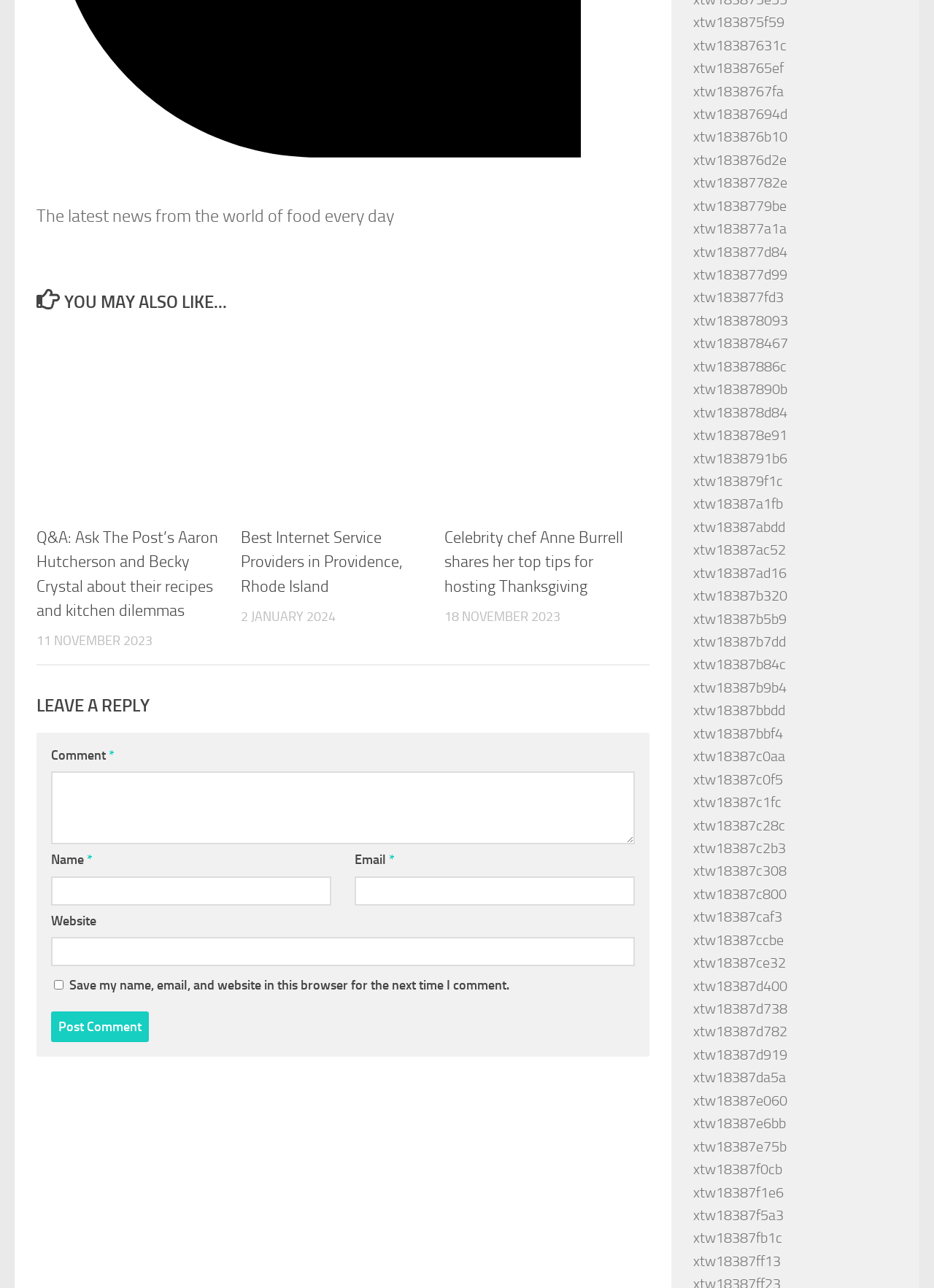Locate the bounding box of the UI element with the following description: "parent_node: Email * aria-describedby="email-notes" name="email"".

[0.38, 0.68, 0.68, 0.703]